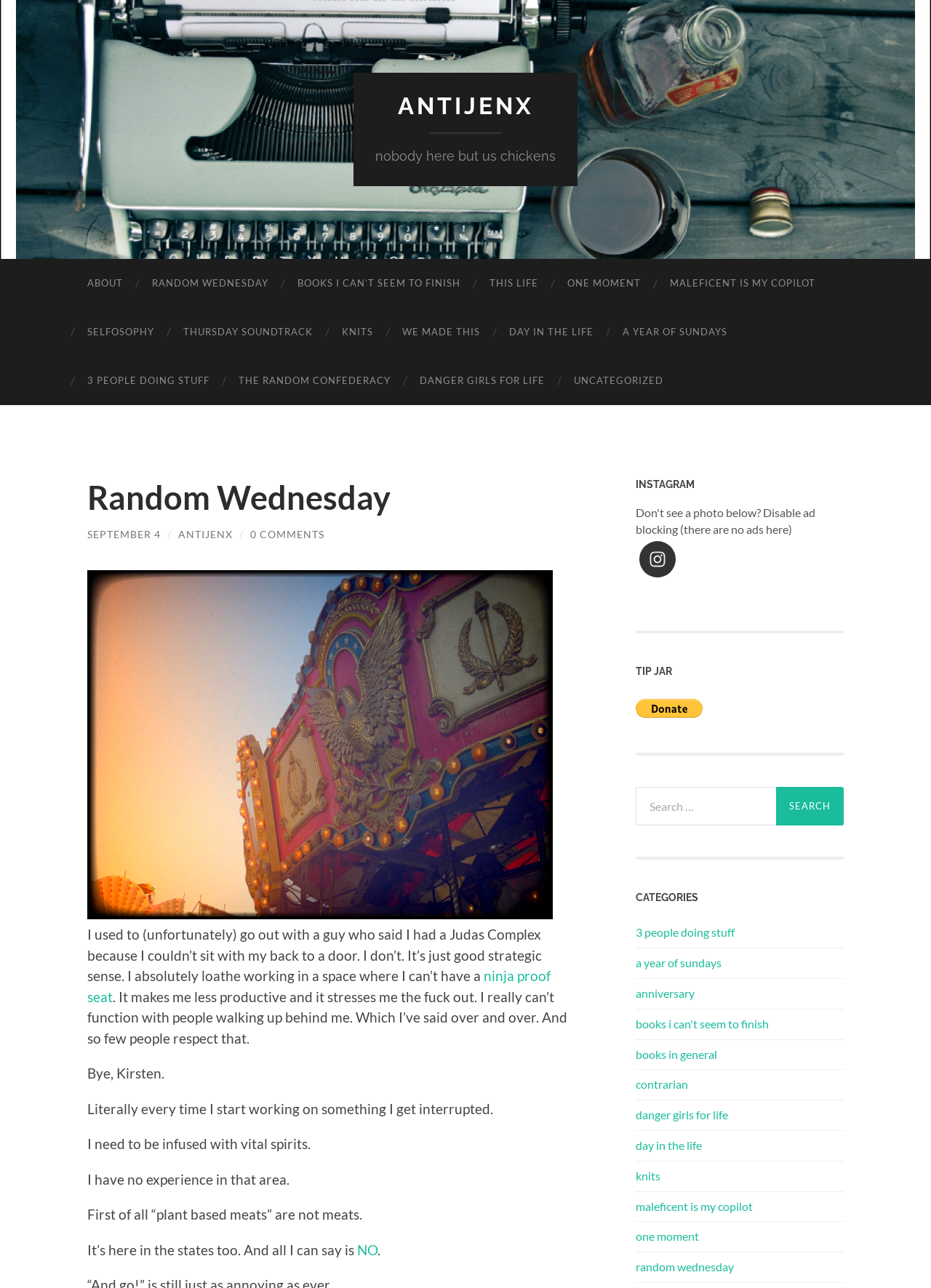How many links are in the top navigation menu?
Using the picture, provide a one-word or short phrase answer.

7